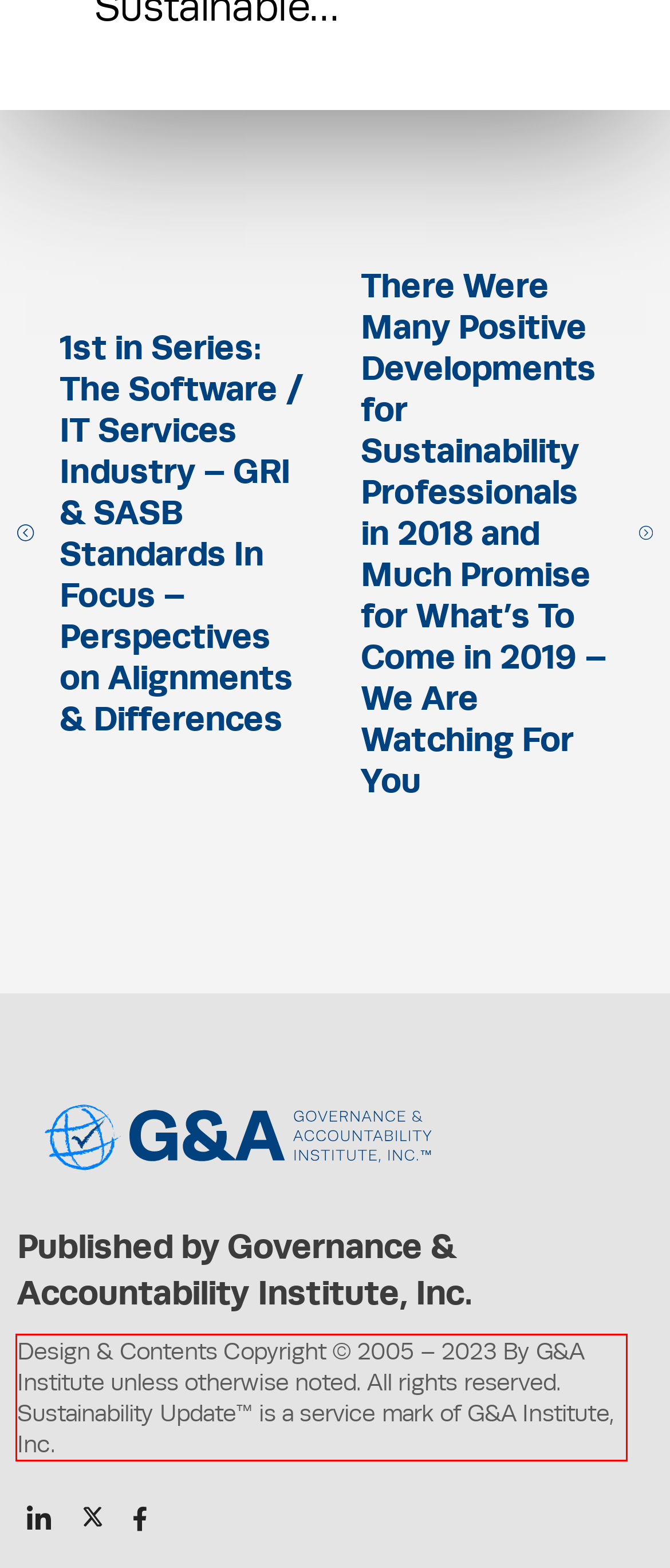Observe the screenshot of the webpage, locate the red bounding box, and extract the text content within it.

Design & Contents Copyright © 2005 – 2023 By G&A Institute unless otherwise noted. All rights reserved. Sustainability Update™ is a service mark of G&A Institute, Inc.